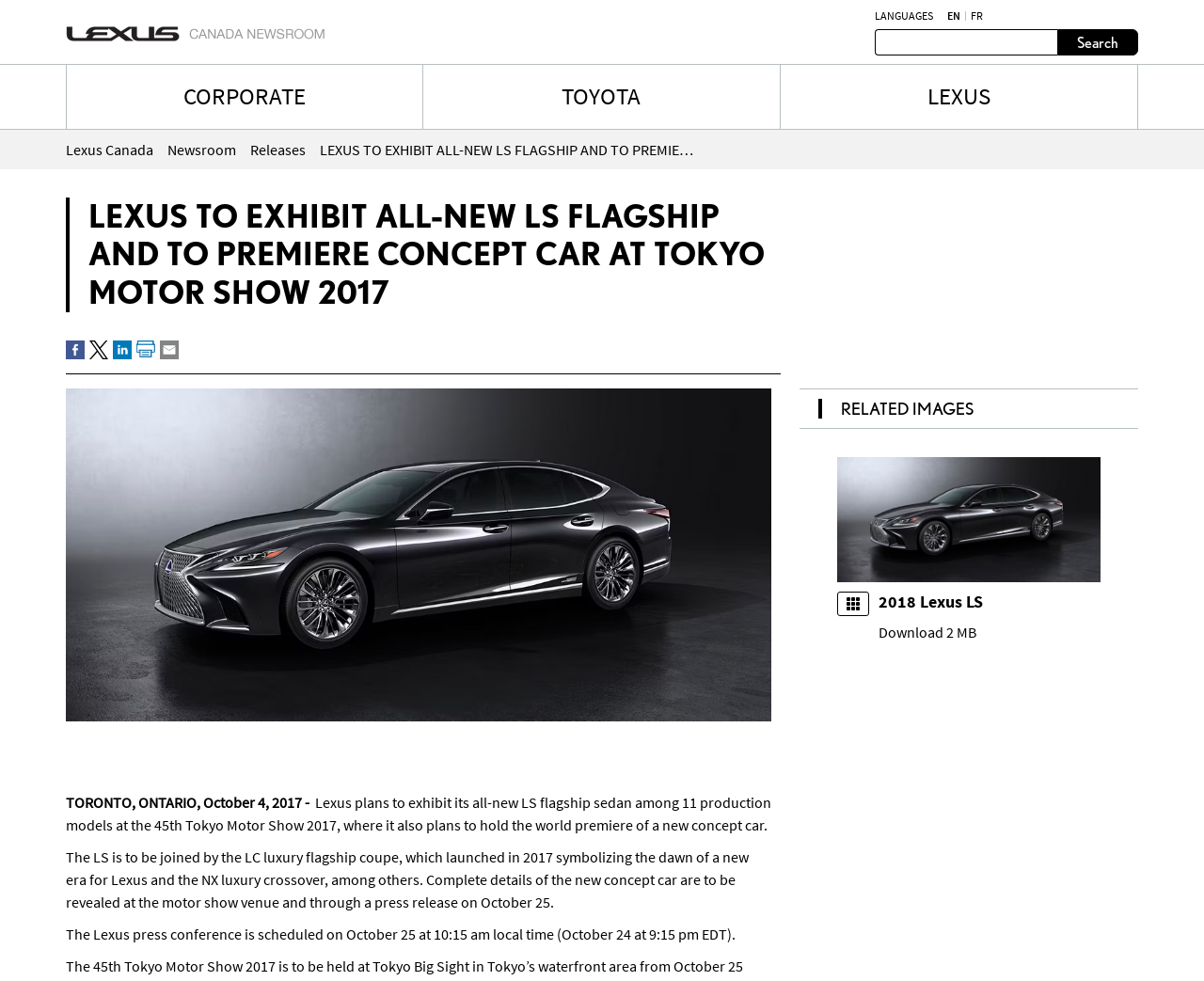When is the Lexus press conference scheduled?
Using the image as a reference, give a one-word or short phrase answer.

October 25